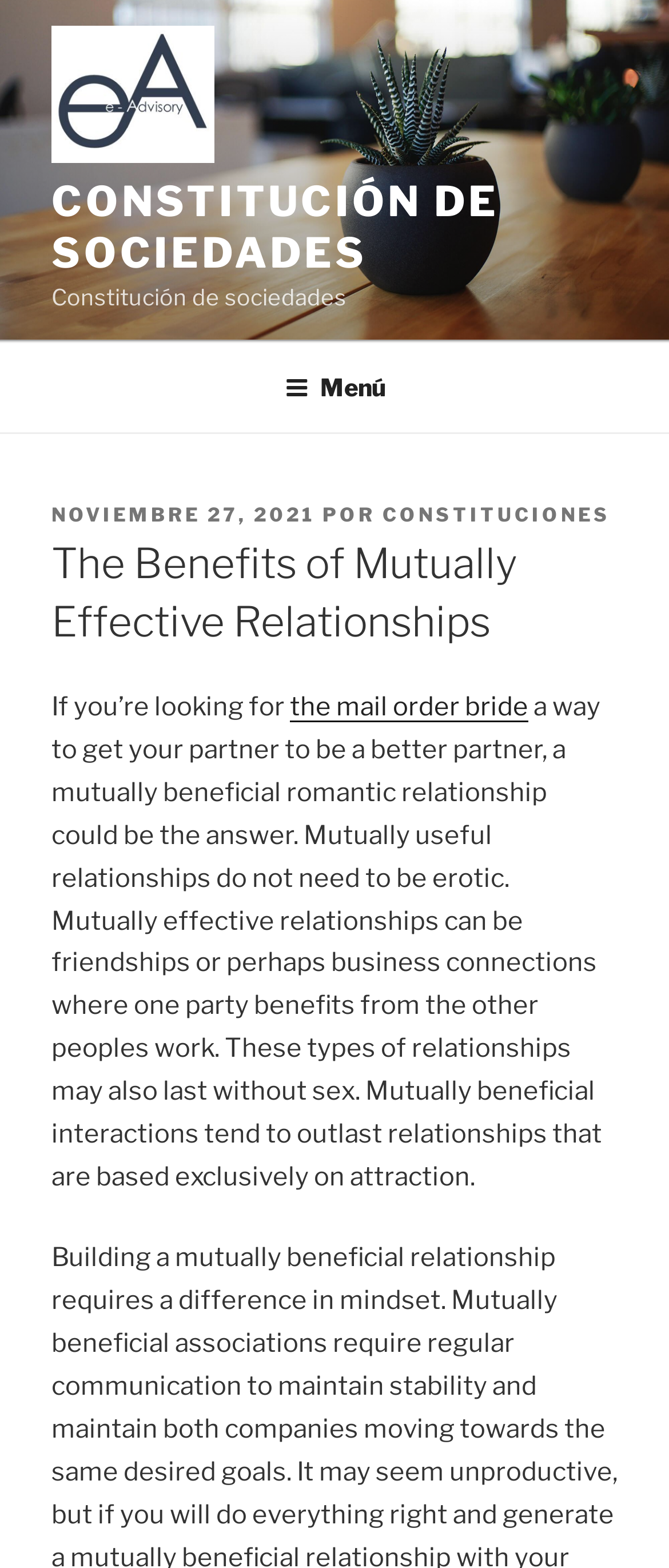Determine the bounding box for the described HTML element: "noviembre 27, 2021junio 13, 2022". Ensure the coordinates are four float numbers between 0 and 1 in the format [left, top, right, bottom].

[0.077, 0.321, 0.472, 0.336]